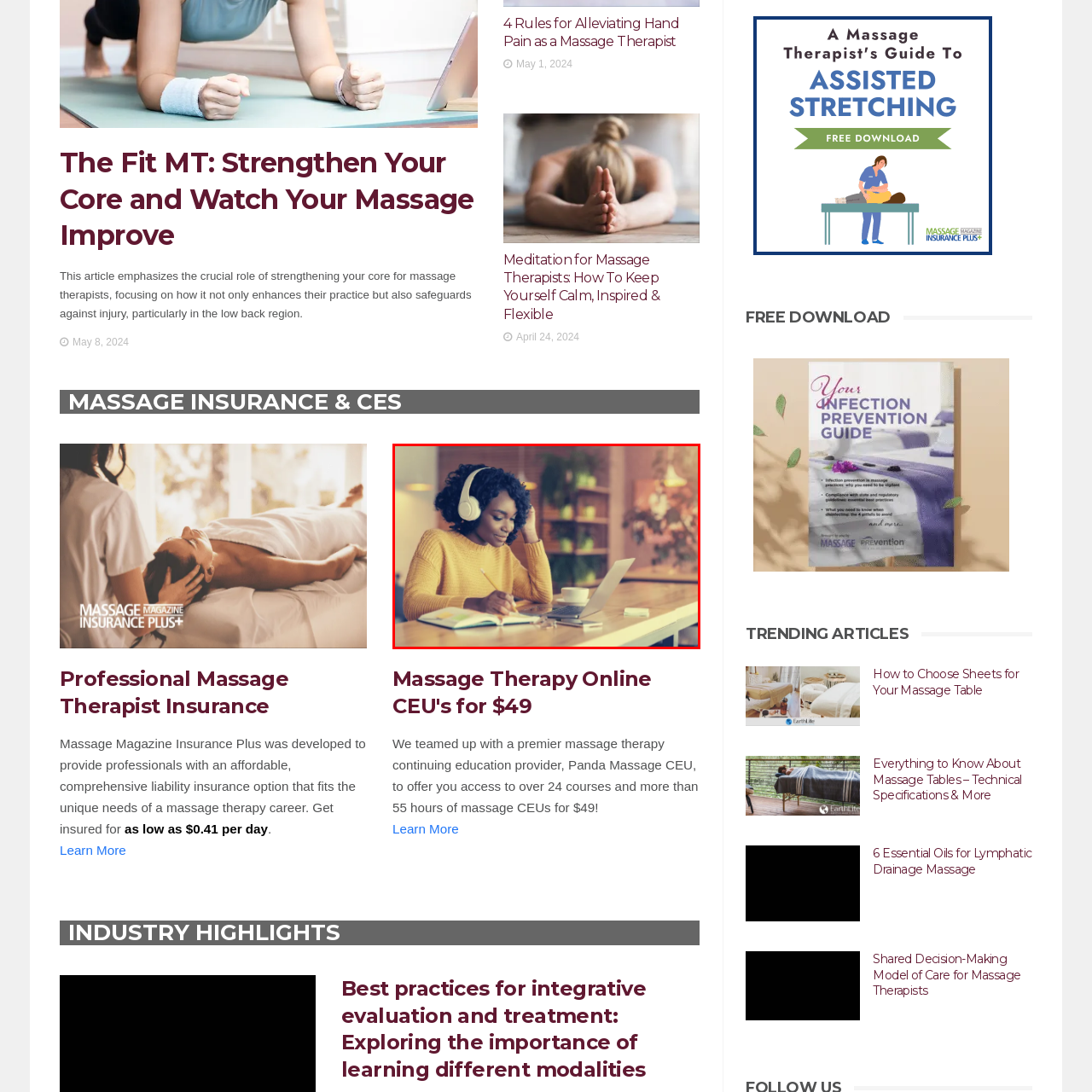What is beside the notebook?
Observe the image inside the red bounding box and answer the question using only one word or a short phrase.

Laptop